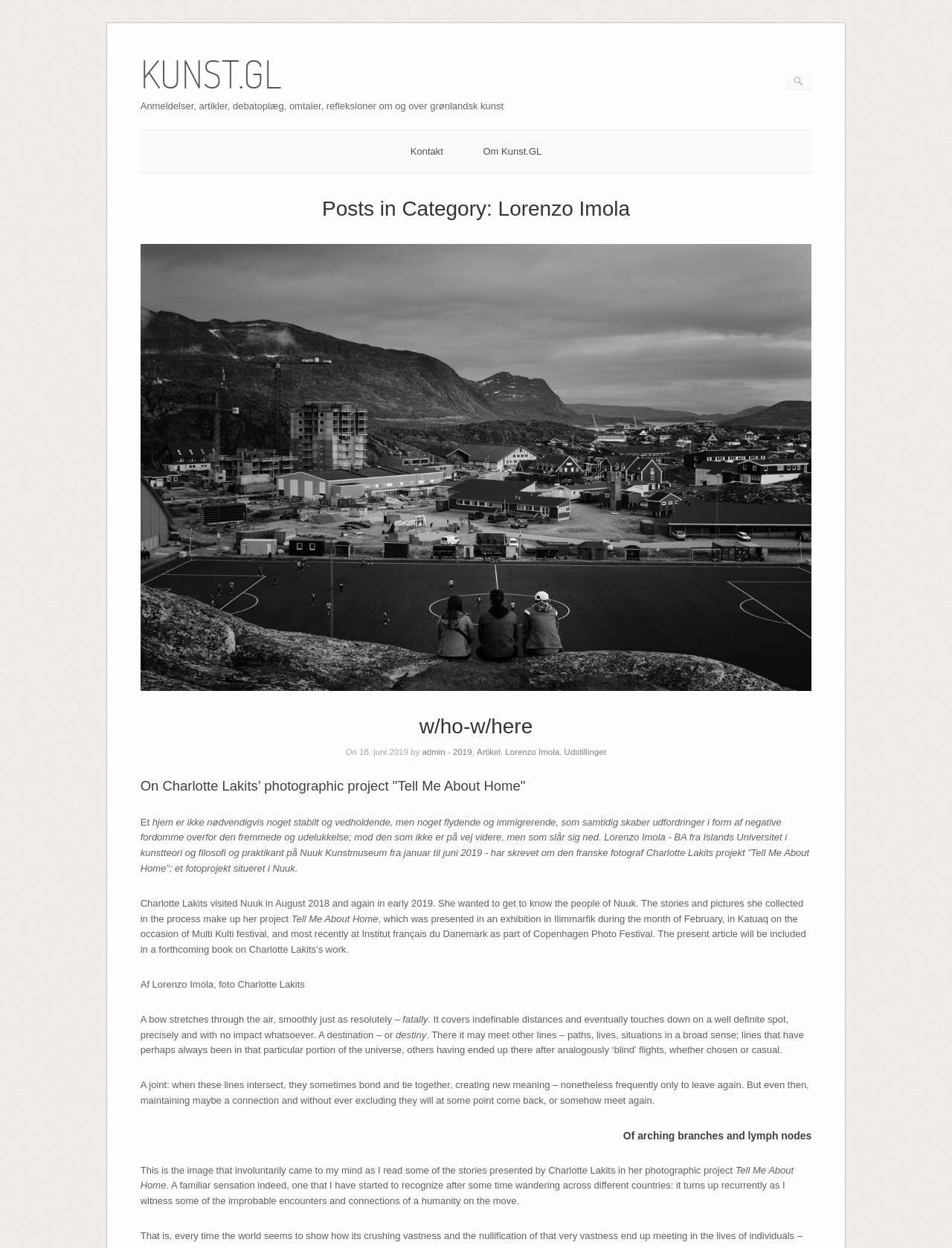Specify the bounding box coordinates of the region I need to click to perform the following instruction: "View posts in category Lorenzo Imola". The coordinates must be four float numbers in the range of 0 to 1, i.e., [left, top, right, bottom].

[0.147, 0.157, 0.853, 0.177]